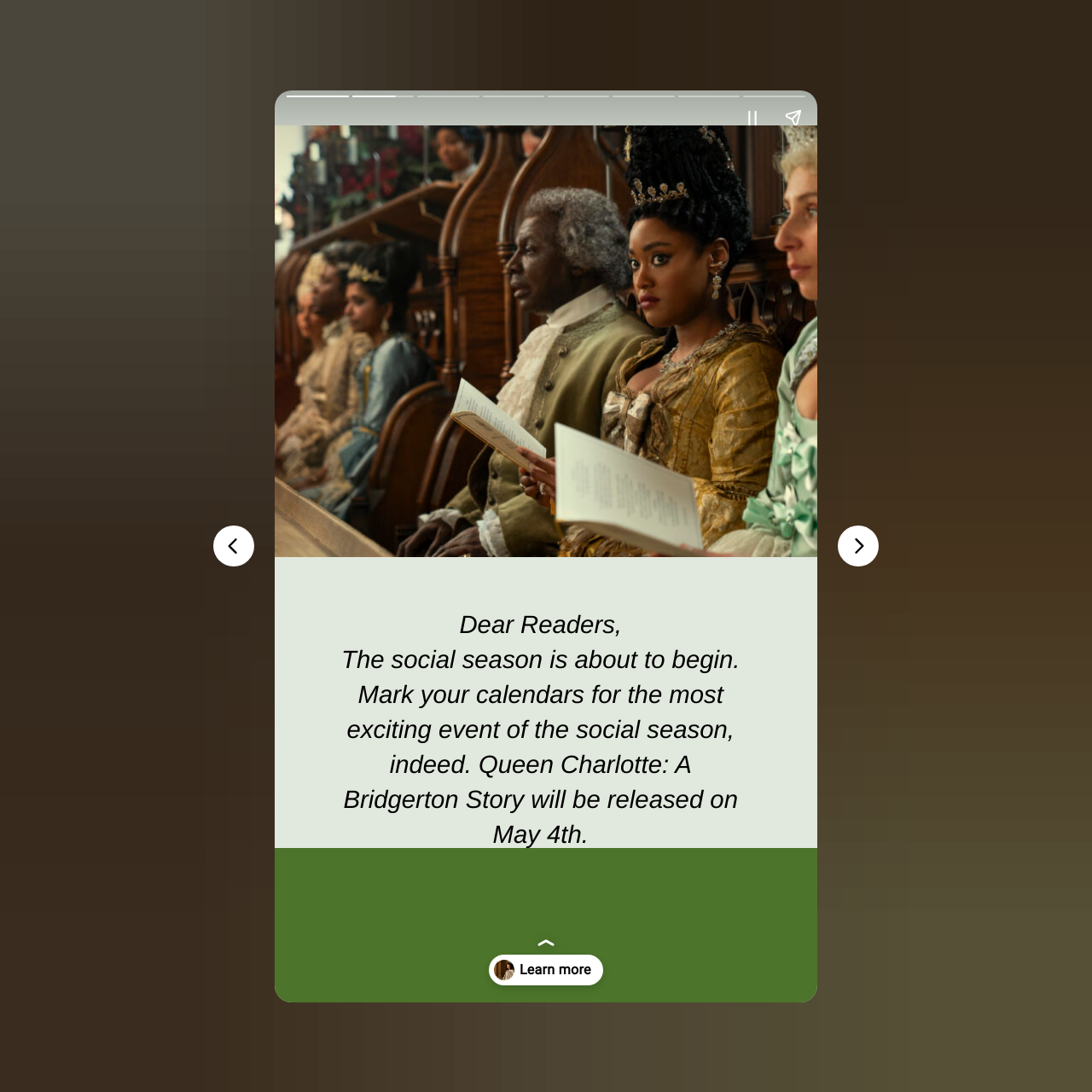Respond with a single word or phrase for the following question: 
What is the text that precedes the release date announcement?

The social season is about to begin.